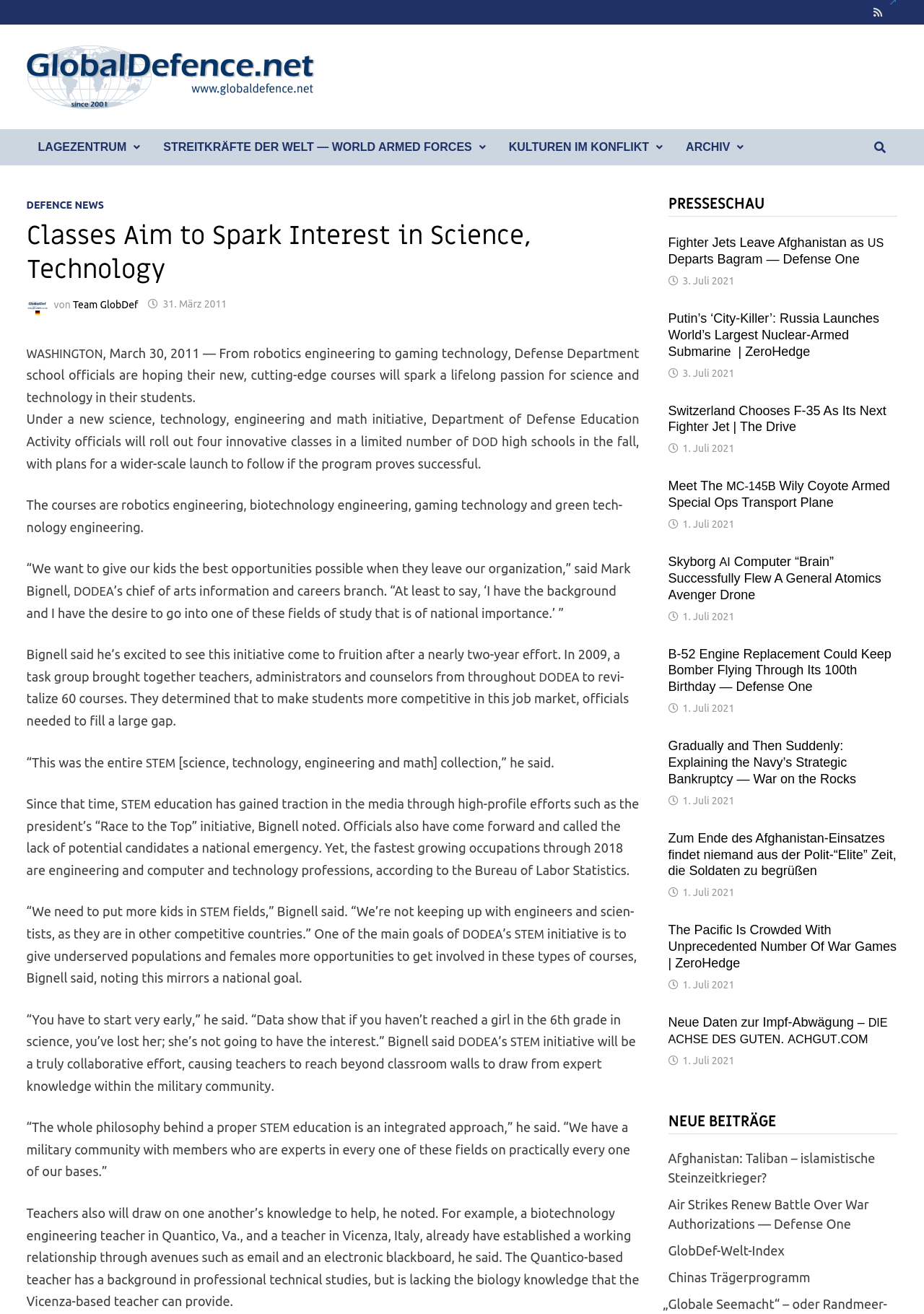Identify the bounding box coordinates of the clickable region to carry out the given instruction: "Read the article 'Classes Aim to Spark Interest in Science, Technology'".

[0.029, 0.167, 0.692, 0.218]